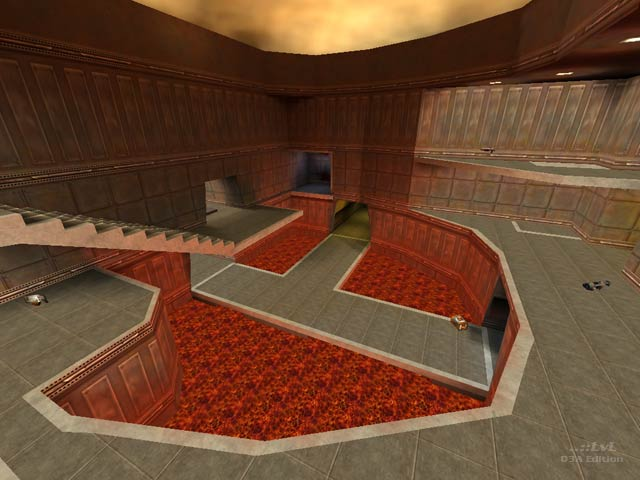Describe all the visual components present in the image.

This image depicts a vibrant and immersive game map titled "Reckless Abandonment," designed for Quake 3 Arena. The layout features a dramatic, multi-tiered structure with a central area filled with lava, providing both aesthetic appeal and strategic challenges for players. The surrounding architecture is composed of wood-paneled walls and sleek tile floors, creating a stark contrast to the fiery lava below. 

Players can navigate through various pathways, including a prominent staircase that leads to different levels, enhancing vertical gameplay. The design emphasizes speed and action, typical of Quake gameplay, while the simplistic visual details suggest an early focus on gameplay mechanics over elaborate graphics. The overall environment encourages dynamic movement and tactical engagements, catering to fans who appreciate fast-paced combat in a visually engaging setting.